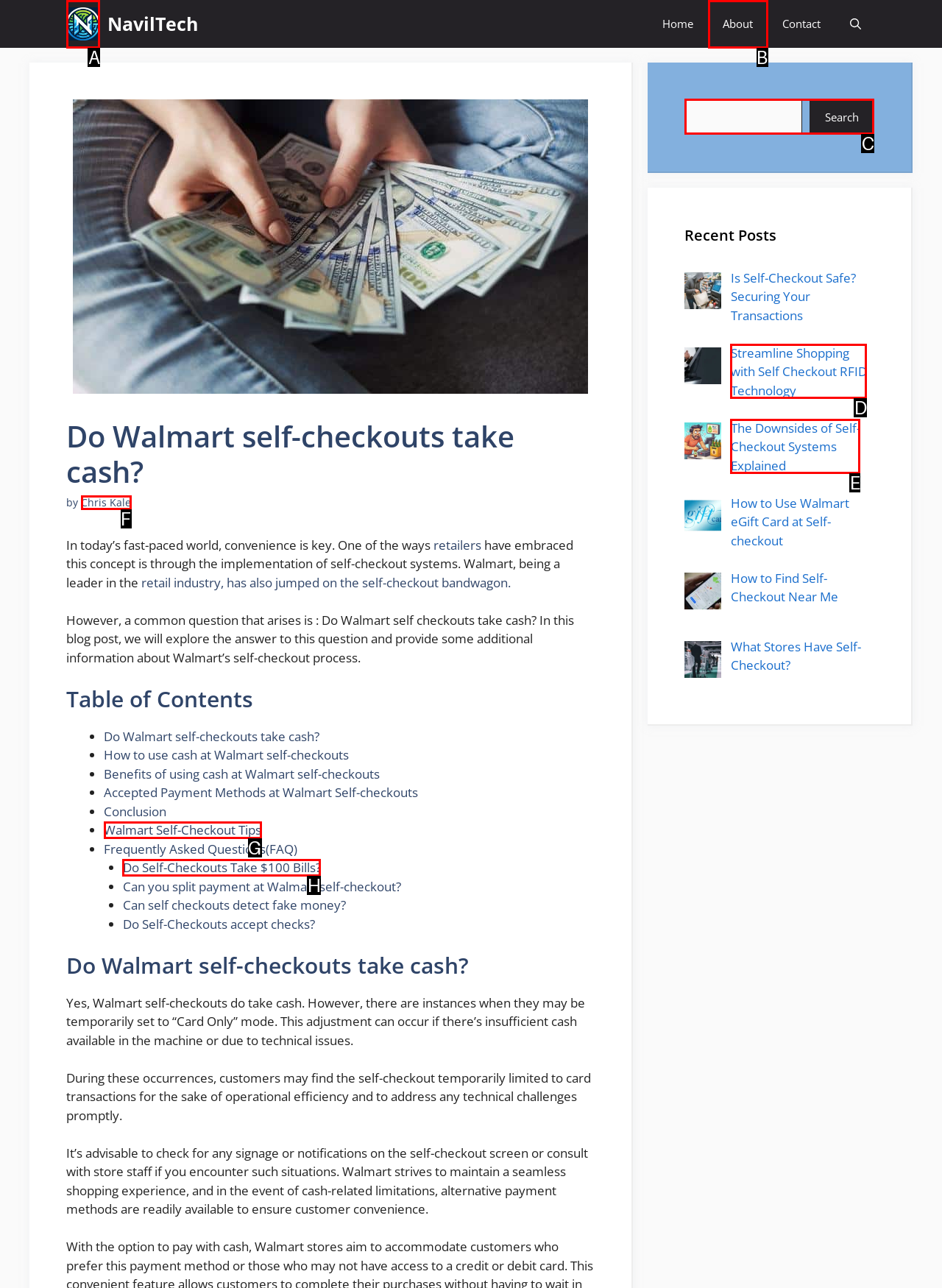Indicate which lettered UI element to click to fulfill the following task: Search for something
Provide the letter of the correct option.

C